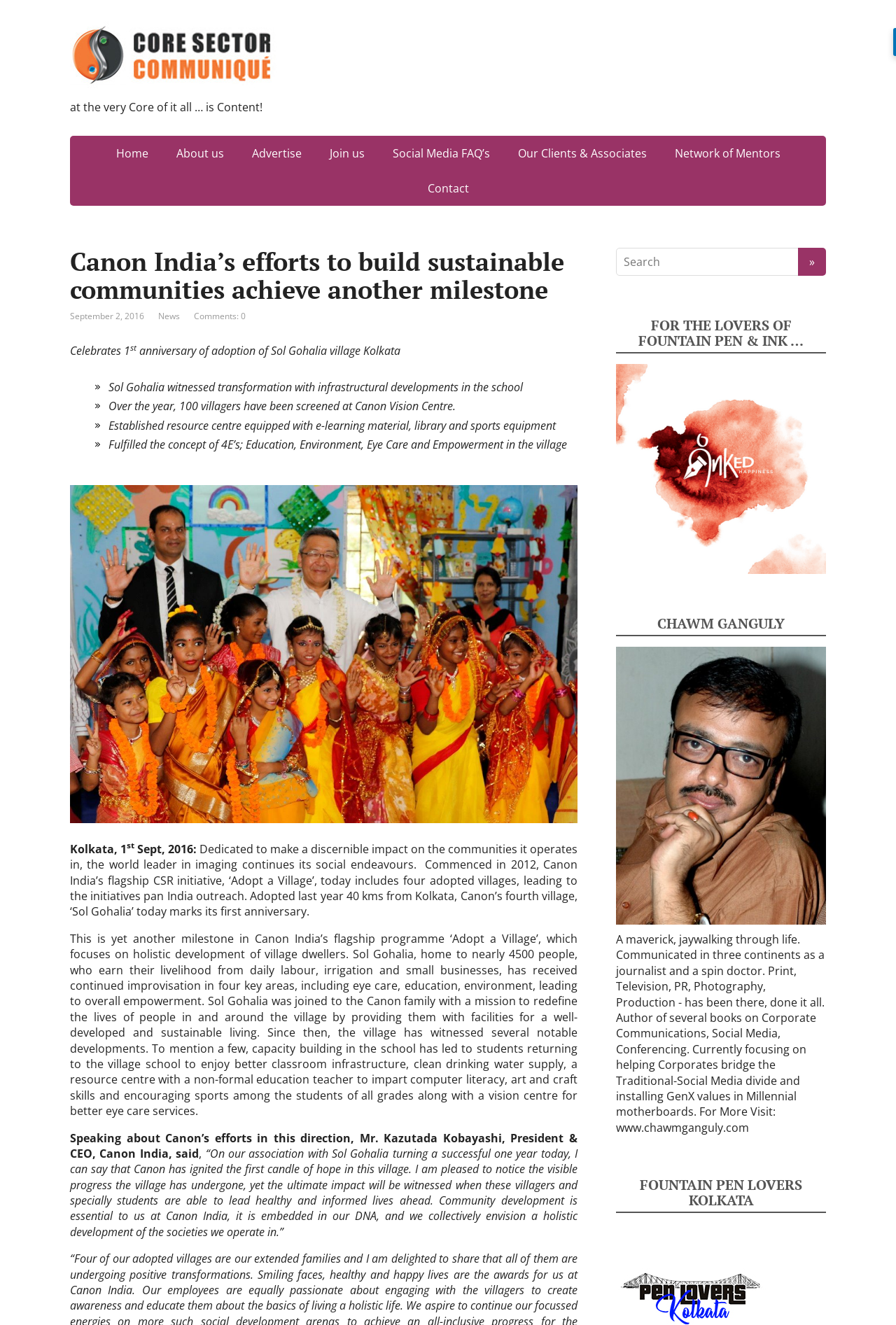What is the name of the village that Canon India adopted last year?
Using the details shown in the screenshot, provide a comprehensive answer to the question.

The answer can be found in the text 'Adopted last year 40 kms from Kolkata, Canon’s fourth village, ‘Sol Gohalia’ today marks its first anniversary.' which is located in the middle of the webpage.